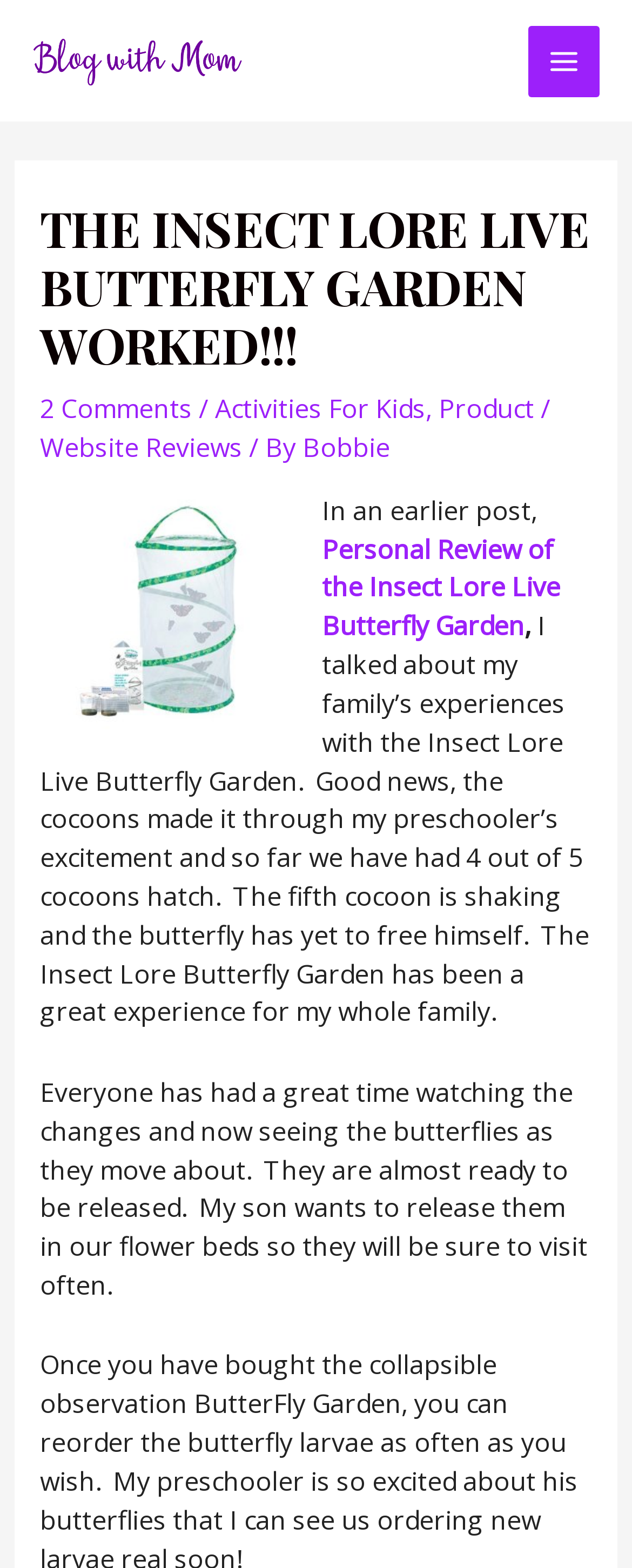Where does the son want to release the butterflies? Analyze the screenshot and reply with just one word or a short phrase.

flower beds